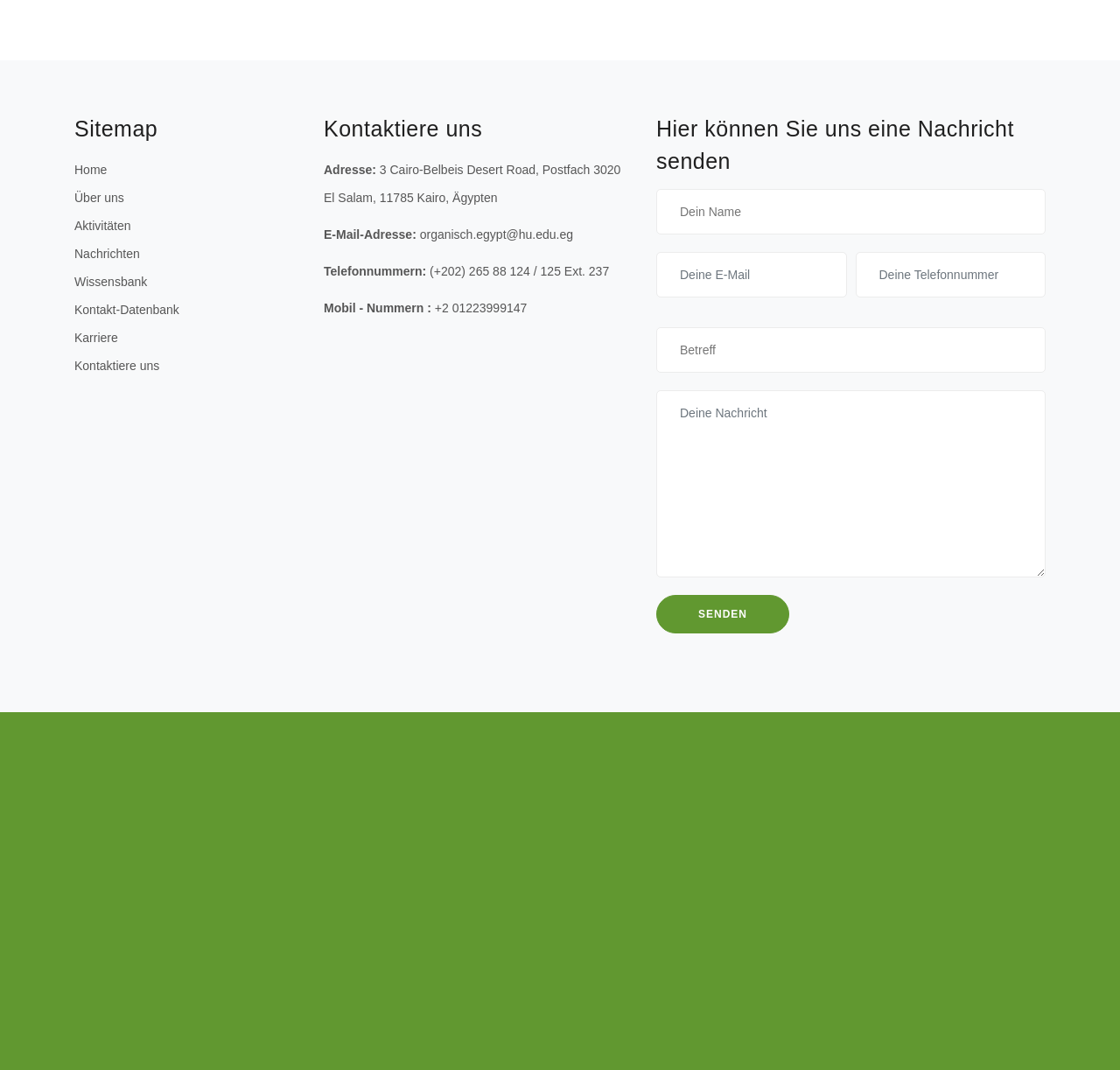What is the button text on the contact form?
From the details in the image, provide a complete and detailed answer to the question.

The button on the contact form has the text 'SENDEN' and is located within the bounding box coordinates [0.586, 0.556, 0.705, 0.592].